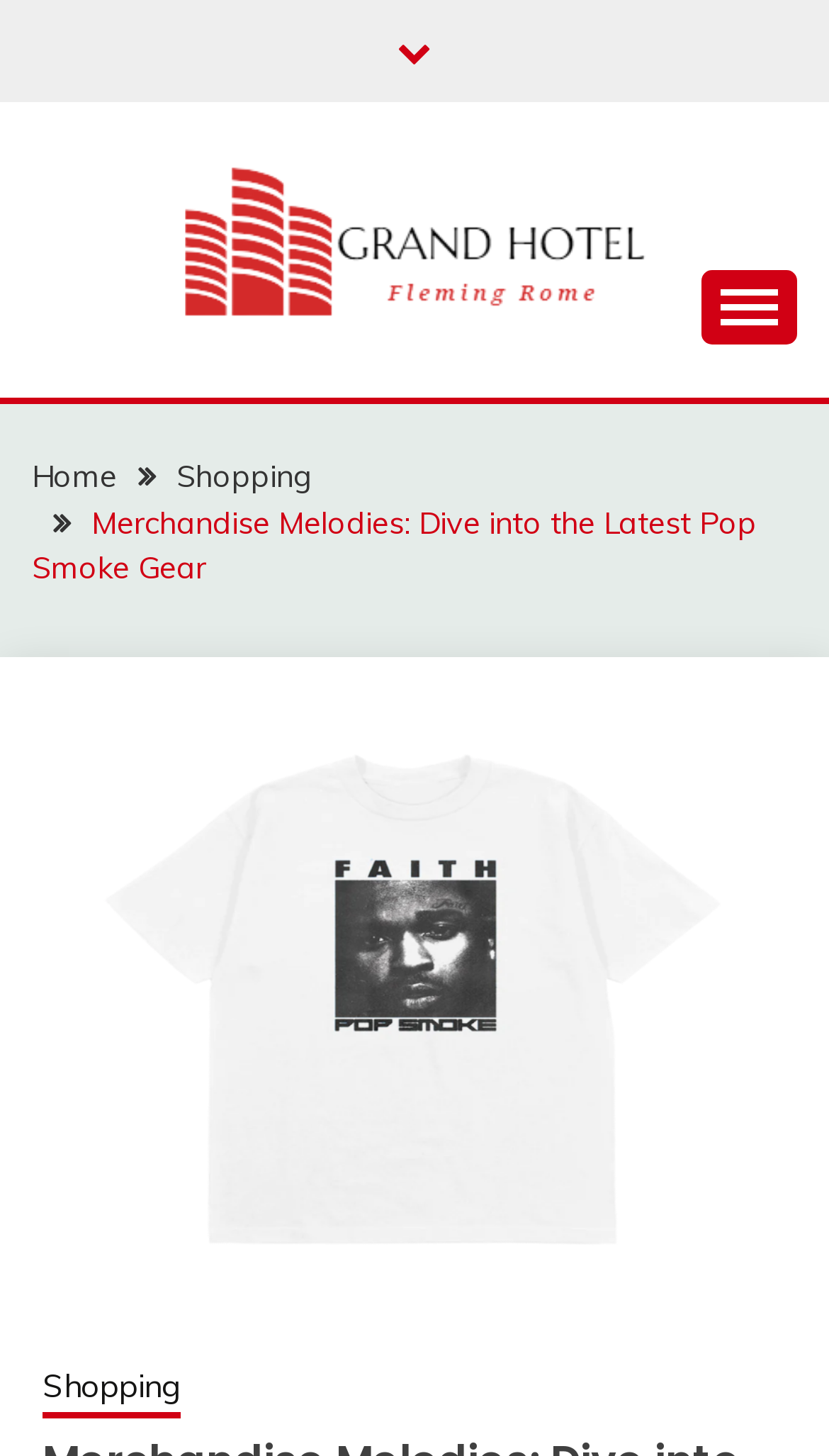What is the title or heading displayed on the webpage?

Merchandise Melodies: Dive into the Latest Pop Smoke Gear